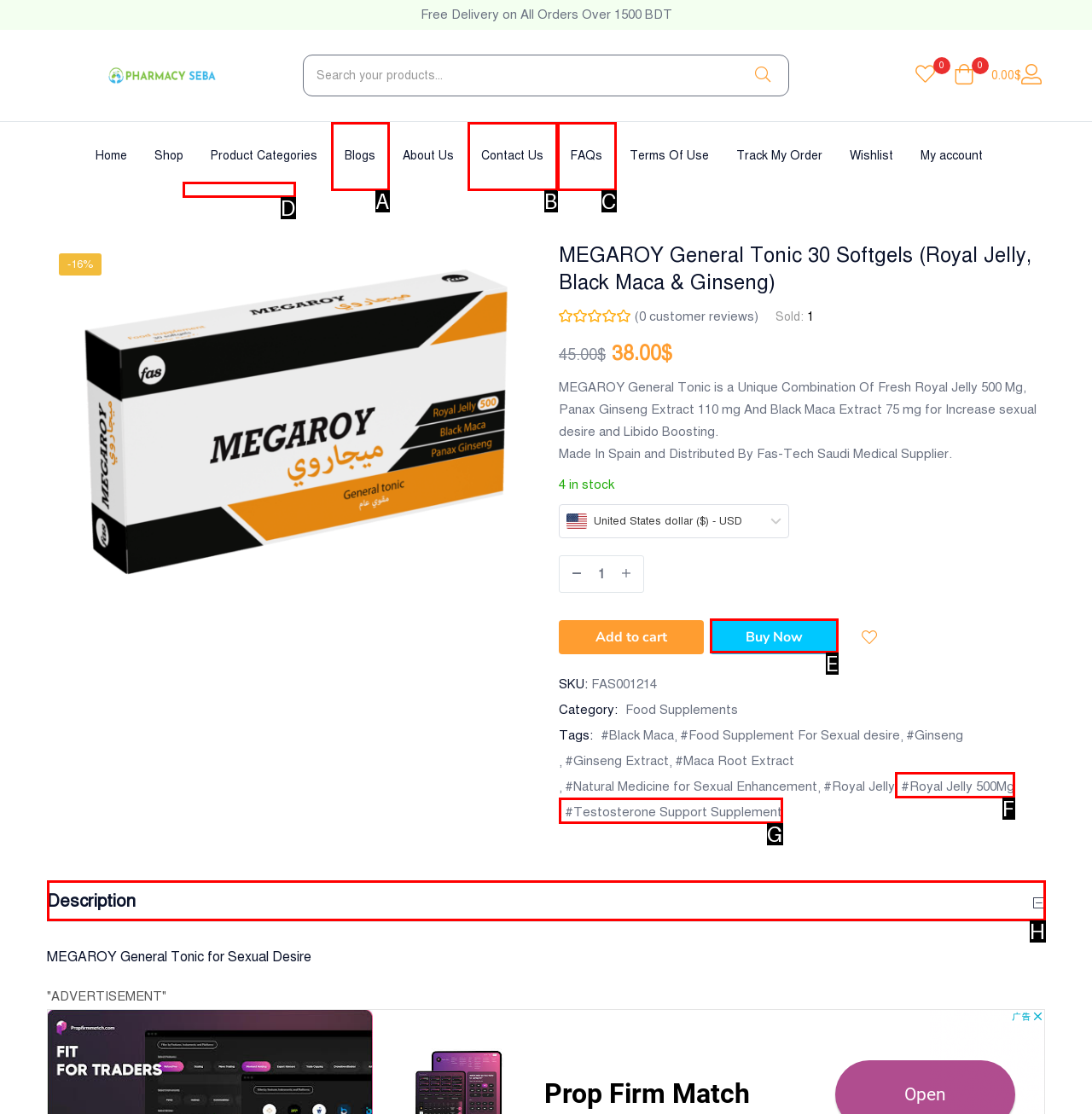Given the description: #Testosterone Support Supplement, identify the matching option. Answer with the corresponding letter.

G